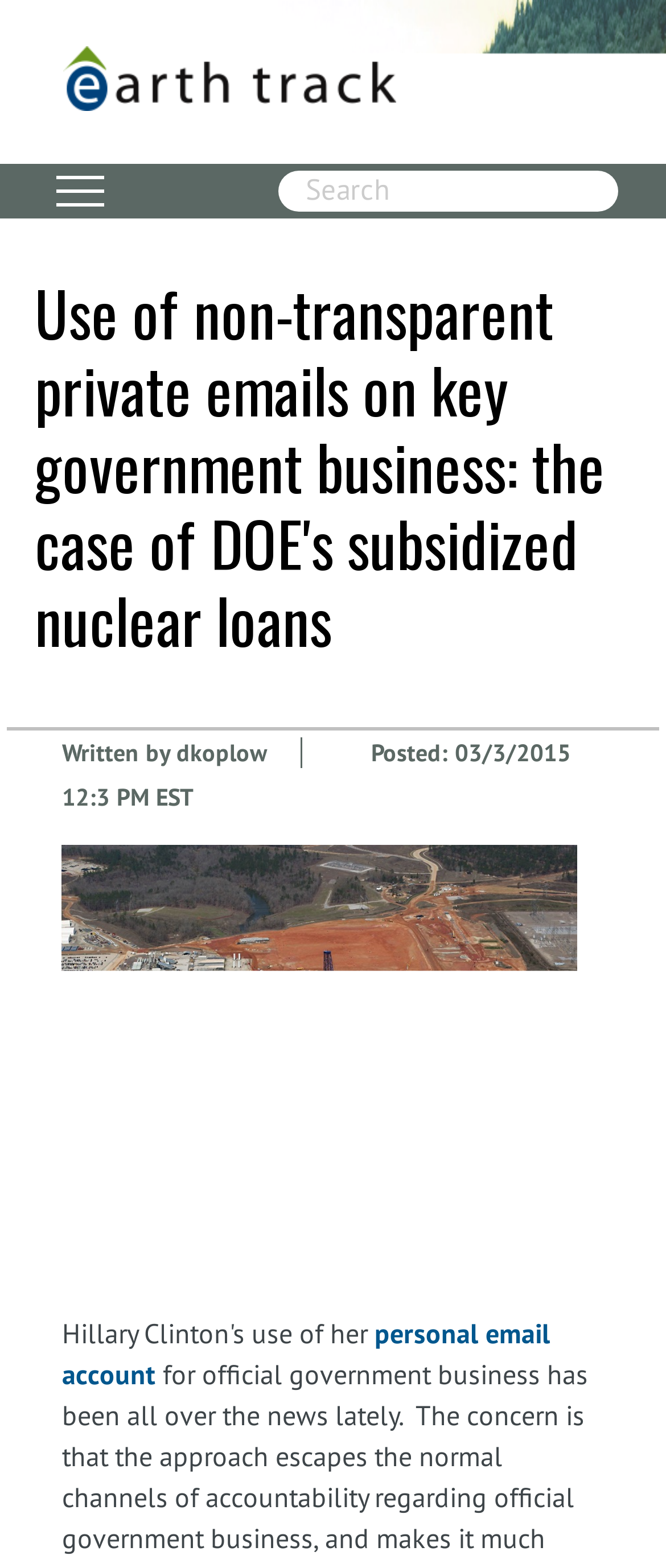Please answer the following question using a single word or phrase: 
What is the purpose of the organization?

Protecting the planet